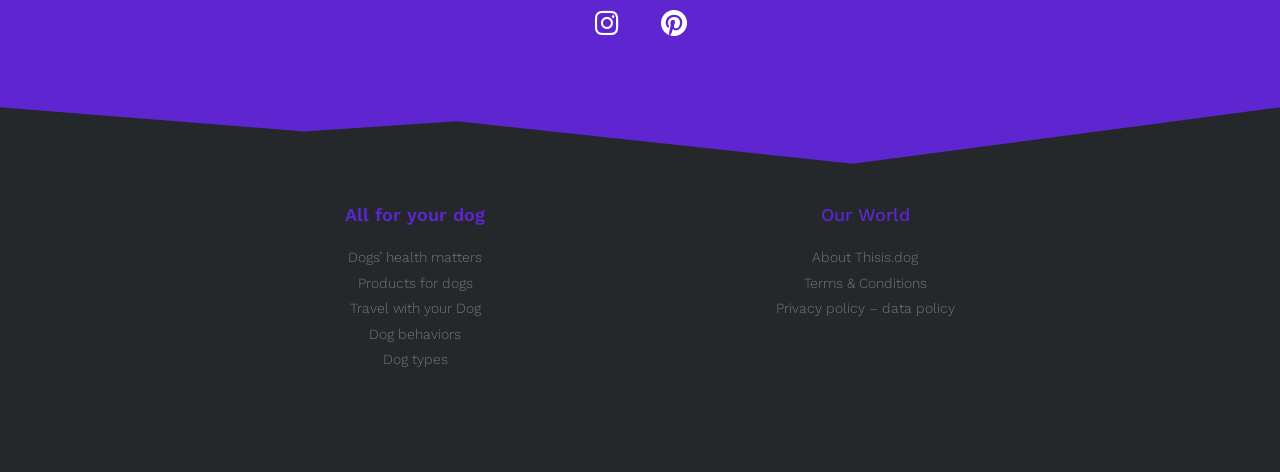What is the last link under 'All for your dog'?
Respond with a short answer, either a single word or a phrase, based on the image.

Dog types